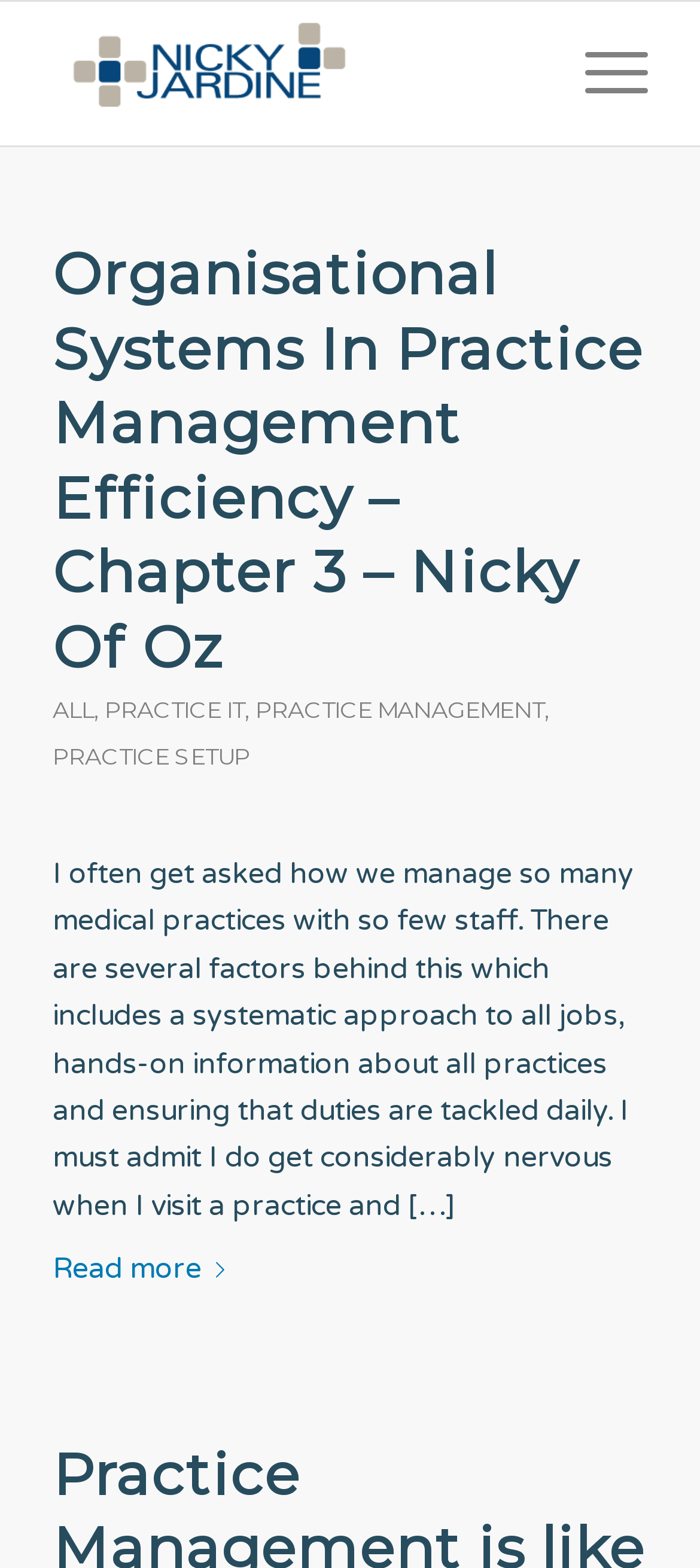Utilize the details in the image to give a detailed response to the question: What is the topic of the article?

I inferred the topic of the article by reading the heading 'Organisational Systems In Practice Management Efficiency – Chapter 3 – Nicky Of Oz' and the static text that follows, which discusses the management of medical practices.